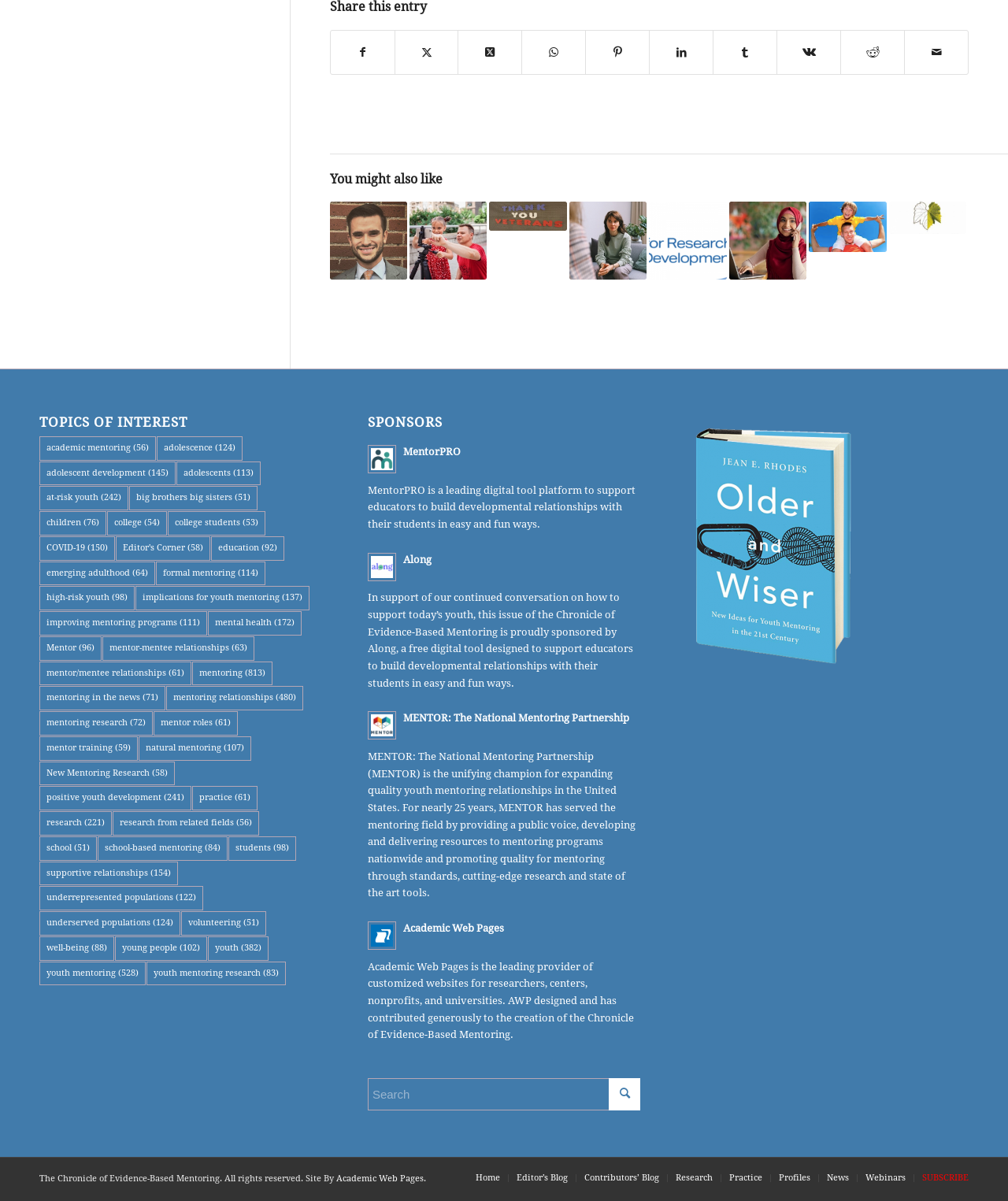Find the bounding box coordinates for the element that must be clicked to complete the instruction: "Share on Facebook". The coordinates should be four float numbers between 0 and 1, indicated as [left, top, right, bottom].

[0.328, 0.026, 0.391, 0.061]